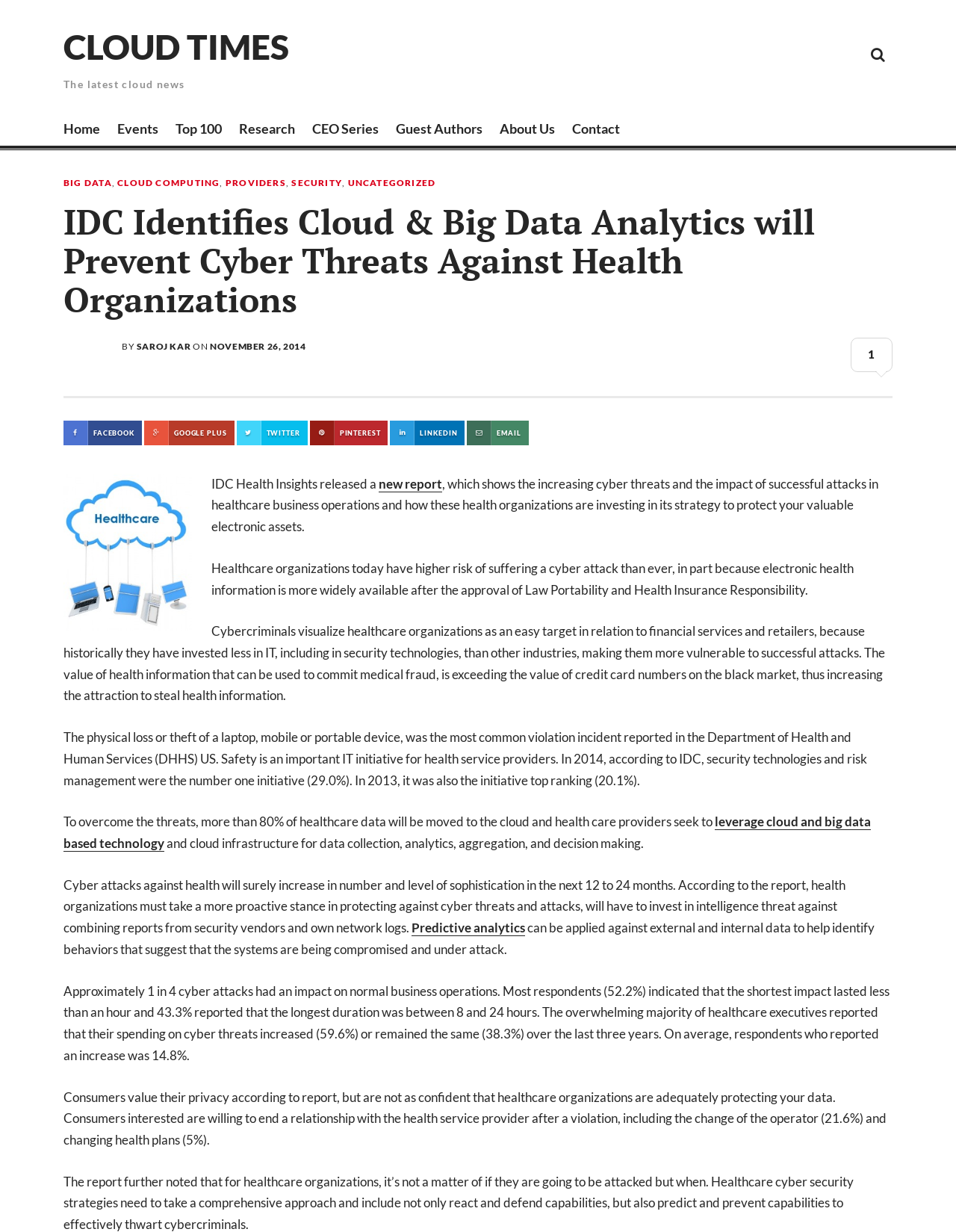Can you show the bounding box coordinates of the region to click on to complete the task described in the instruction: "Click on the 'Cloud Storage' link"?

[0.727, 0.036, 0.758, 0.051]